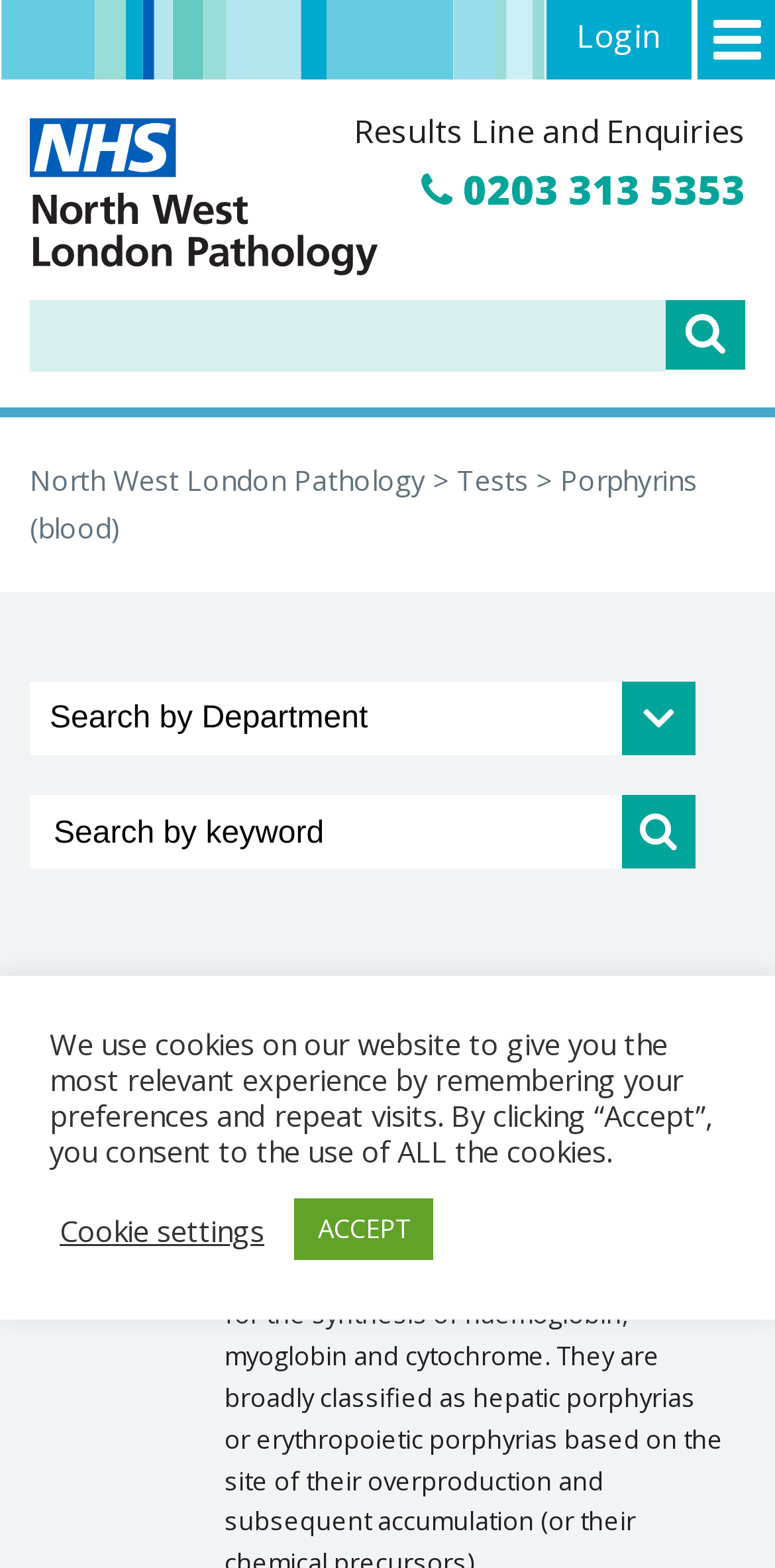Determine the bounding box coordinates for the element that should be clicked to follow this instruction: "Search for a test". The coordinates should be given as four float numbers between 0 and 1, in the format [left, top, right, bottom].

[0.038, 0.507, 0.897, 0.559]